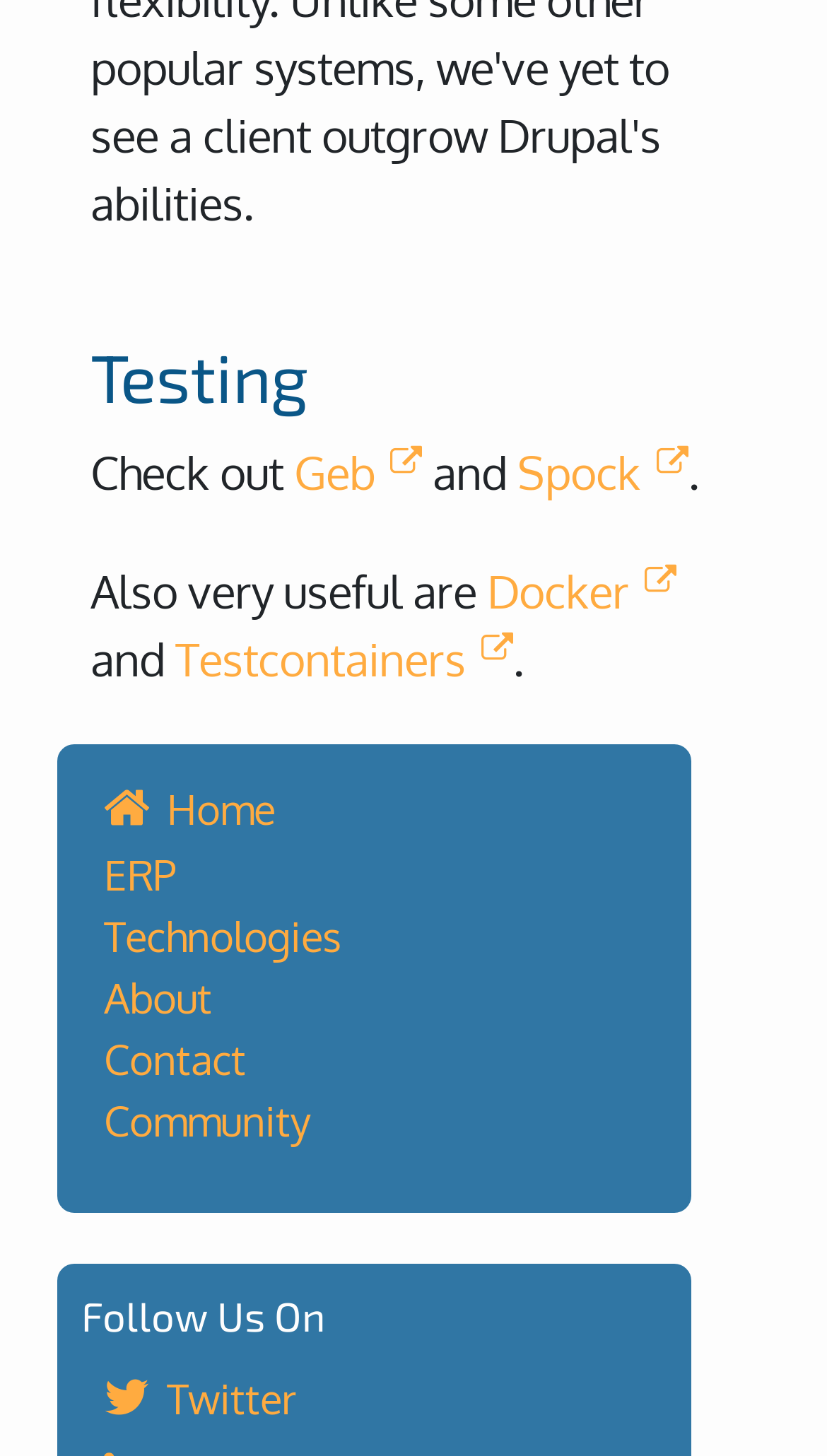How many sentences are there in the main content area?
Kindly offer a detailed explanation using the data available in the image.

There are two sentences in the main content area, one starting with 'Check out' and the other starting with 'Also very useful are'.